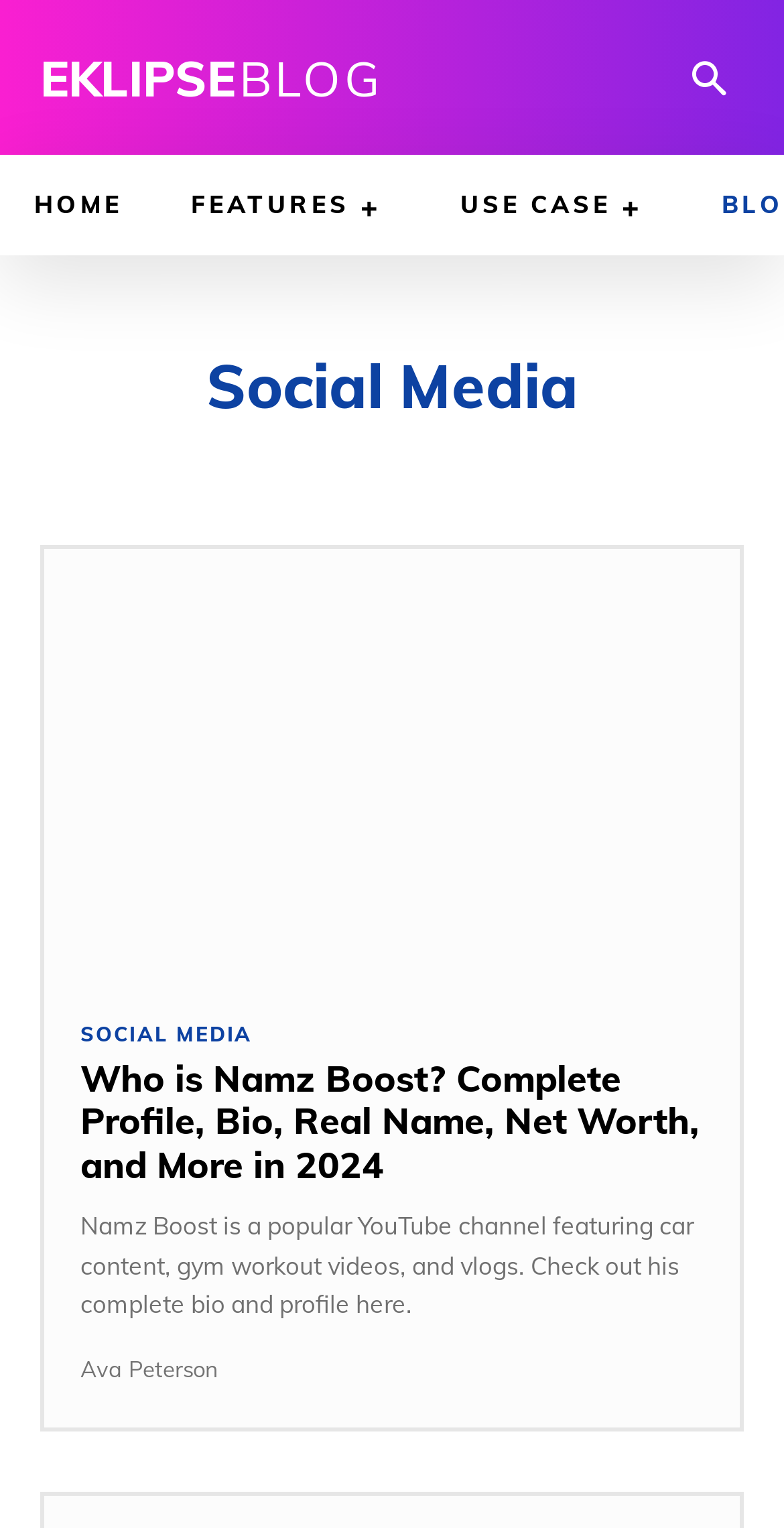Find the bounding box coordinates for the area you need to click to carry out the instruction: "read about social media". The coordinates should be four float numbers between 0 and 1, indicated as [left, top, right, bottom].

[0.263, 0.233, 0.737, 0.273]